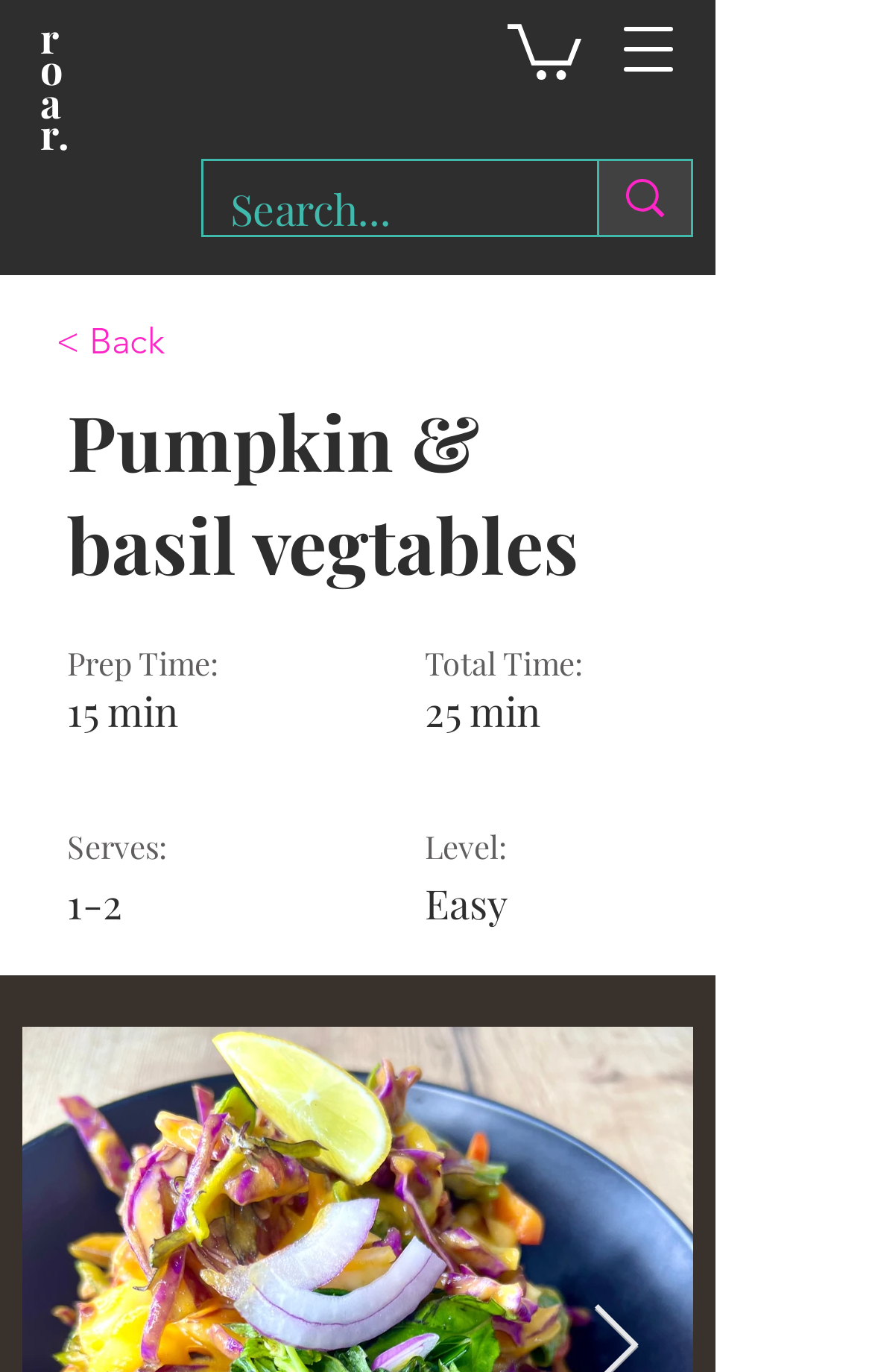Please determine the bounding box coordinates for the UI element described here. Use the format (top-left x, top-left y, bottom-right x, bottom-right y) with values bounded between 0 and 1: parent_node: r aria-label="Open navigation menu"

[0.667, 0.0, 0.821, 0.072]